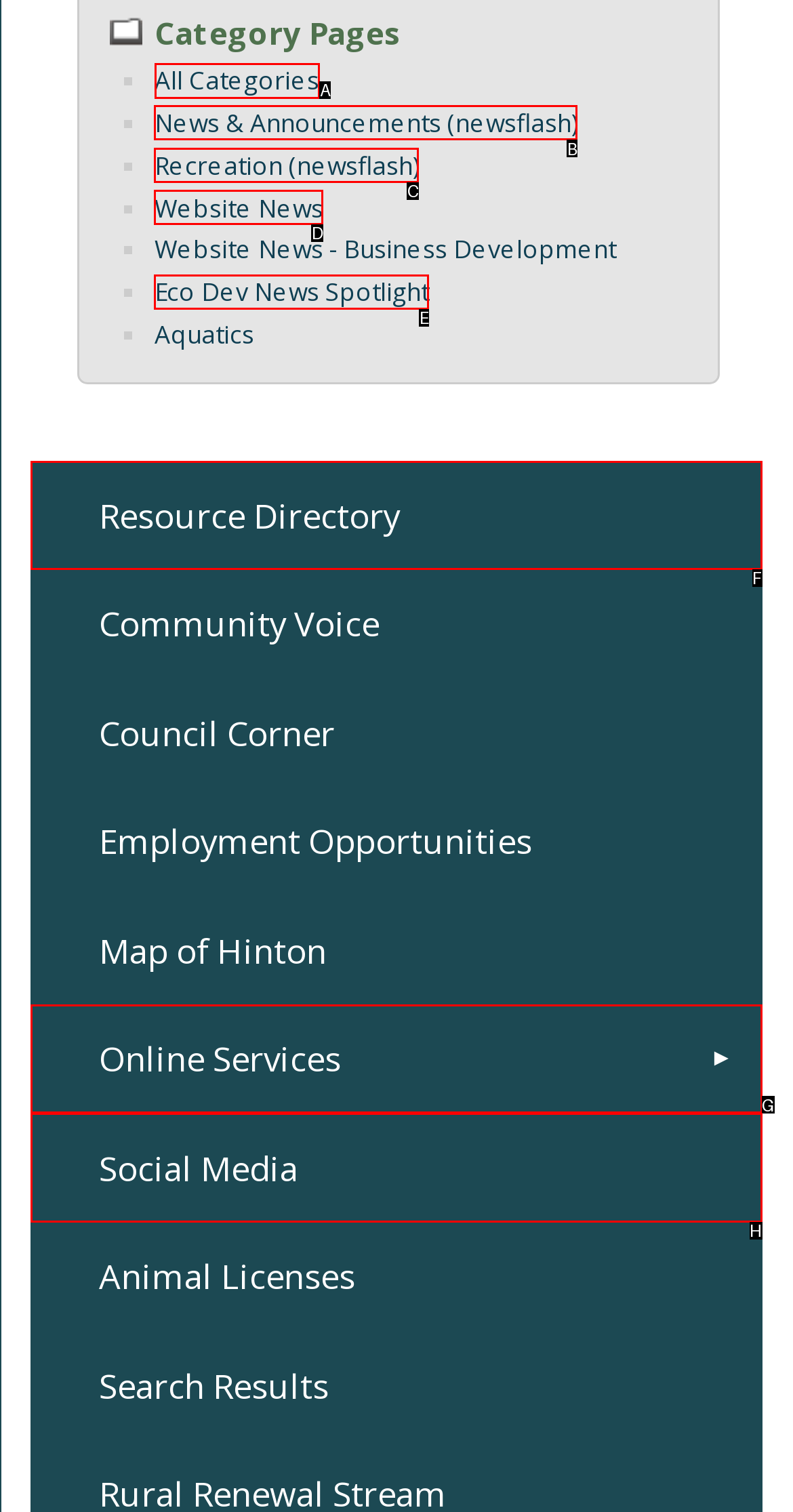Which option should be clicked to complete this task: Click on All Categories
Reply with the letter of the correct choice from the given choices.

A